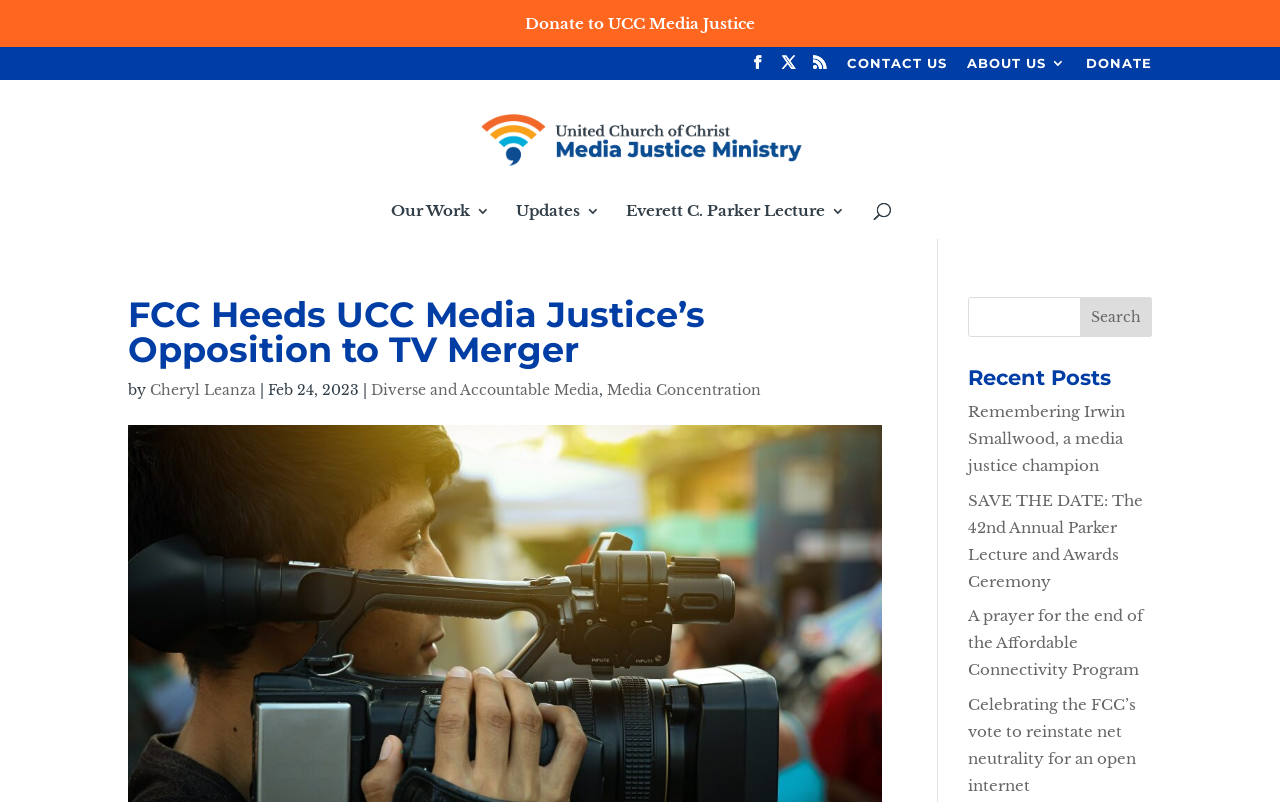Please answer the following question using a single word or phrase: 
Who is the author of the article?

Cheryl Leanza